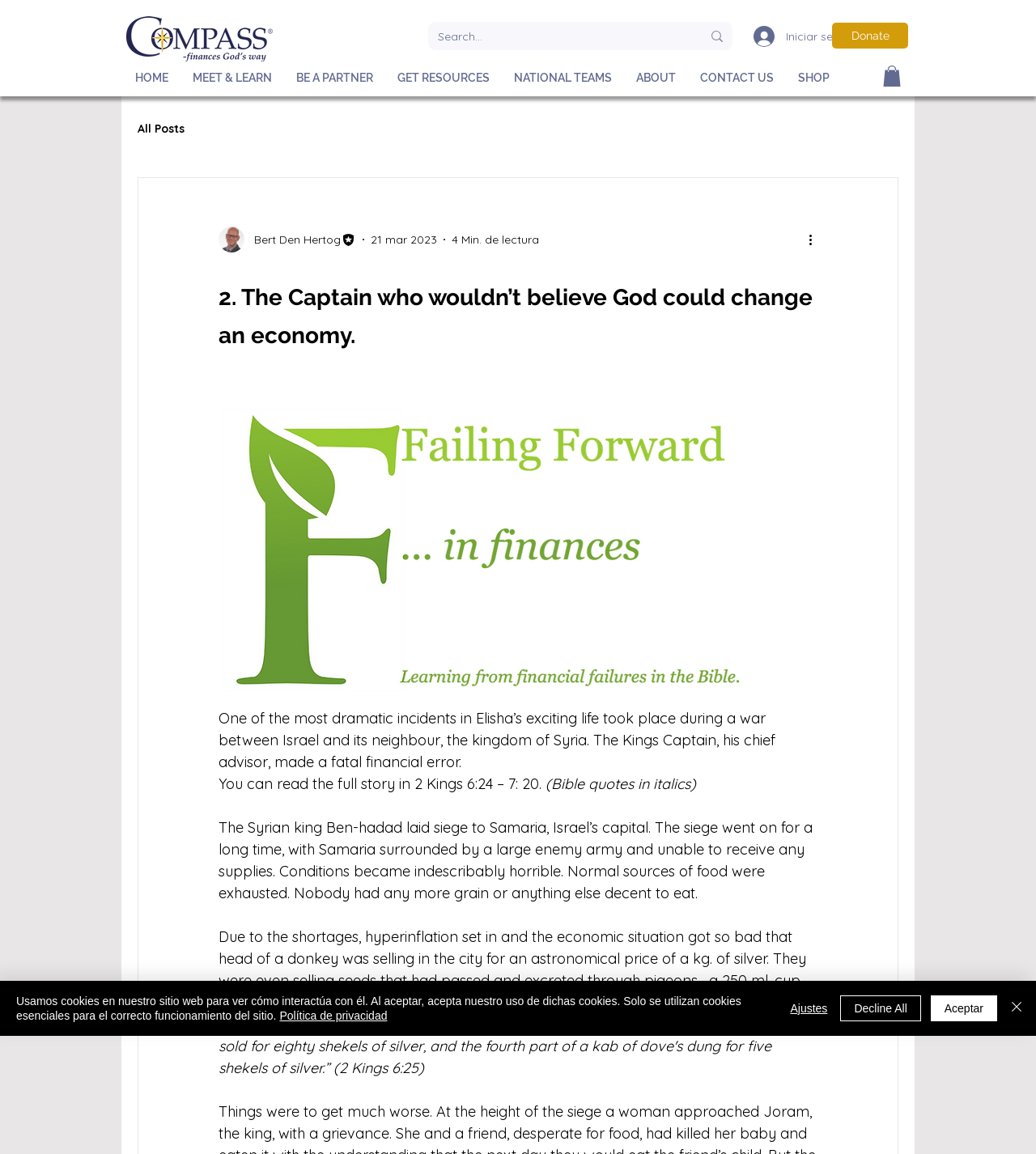Construct a thorough caption encompassing all aspects of the webpage.

The webpage is titled "Post | Compass Europe" and features a logo at the top left corner. Below the logo, there is a search bar with a magnifying glass icon and a placeholder text "Search...". To the right of the search bar, there is a button labeled "Iniciar sesión" (meaning "Log in" in Spanish) accompanied by a small icon.

The top navigation menu is divided into several sections, including "HOME", "MEET & LEARN", "BE A PARTNER", "GET RESOURCES", "NATIONAL TEAMS", "ABOUT", and "CONTACT US". There is also a "SHOP" section at the end of the navigation menu.

Below the navigation menu, there is a blog section with a heading "2. The Captain who wouldn’t believe God could change an economy." The blog post features an image of a writer, and the author's name "Bert Den Hertog" is mentioned along with their title "Editor". The post also displays the date "21 mar 2023" and an estimated reading time of "4 Min. de lectura".

The blog post content is divided into several paragraphs, describing a story from the Bible about a war between Israel and Syria. The text mentions the Syrian king Ben-hadad laying siege to Samaria, Israel's capital, and the resulting economic crisis. The post also includes a quote from the Bible in italics.

At the bottom of the page, there is a cookie policy alert that informs users about the website's use of essential cookies for its proper functioning. The alert provides links to the privacy policy and offers options to accept, decline, or adjust cookie settings.